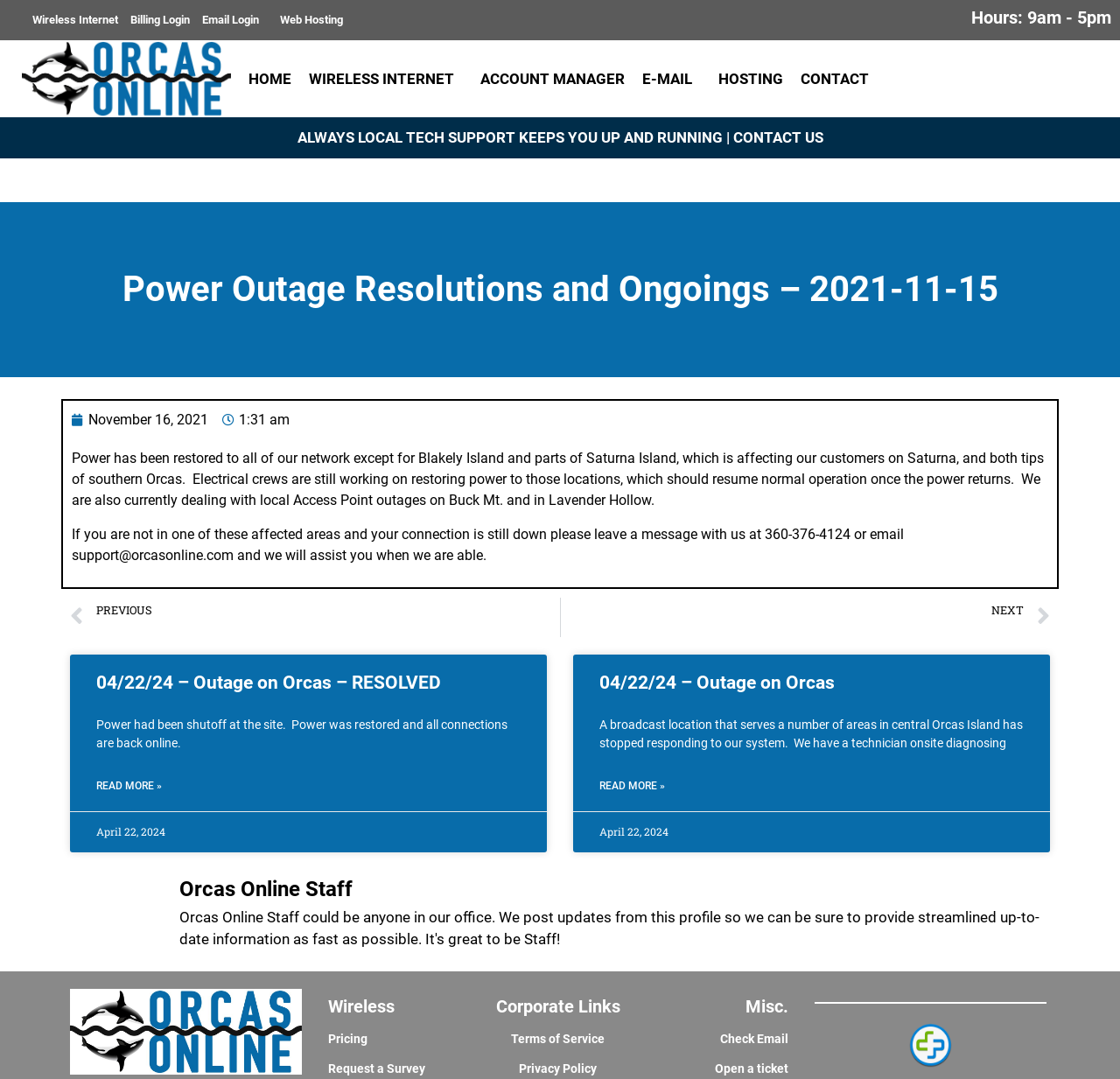Give a one-word or phrase response to the following question: What is the current status of power outage?

Restored to all network except Blakely Island and parts of Saturna Island